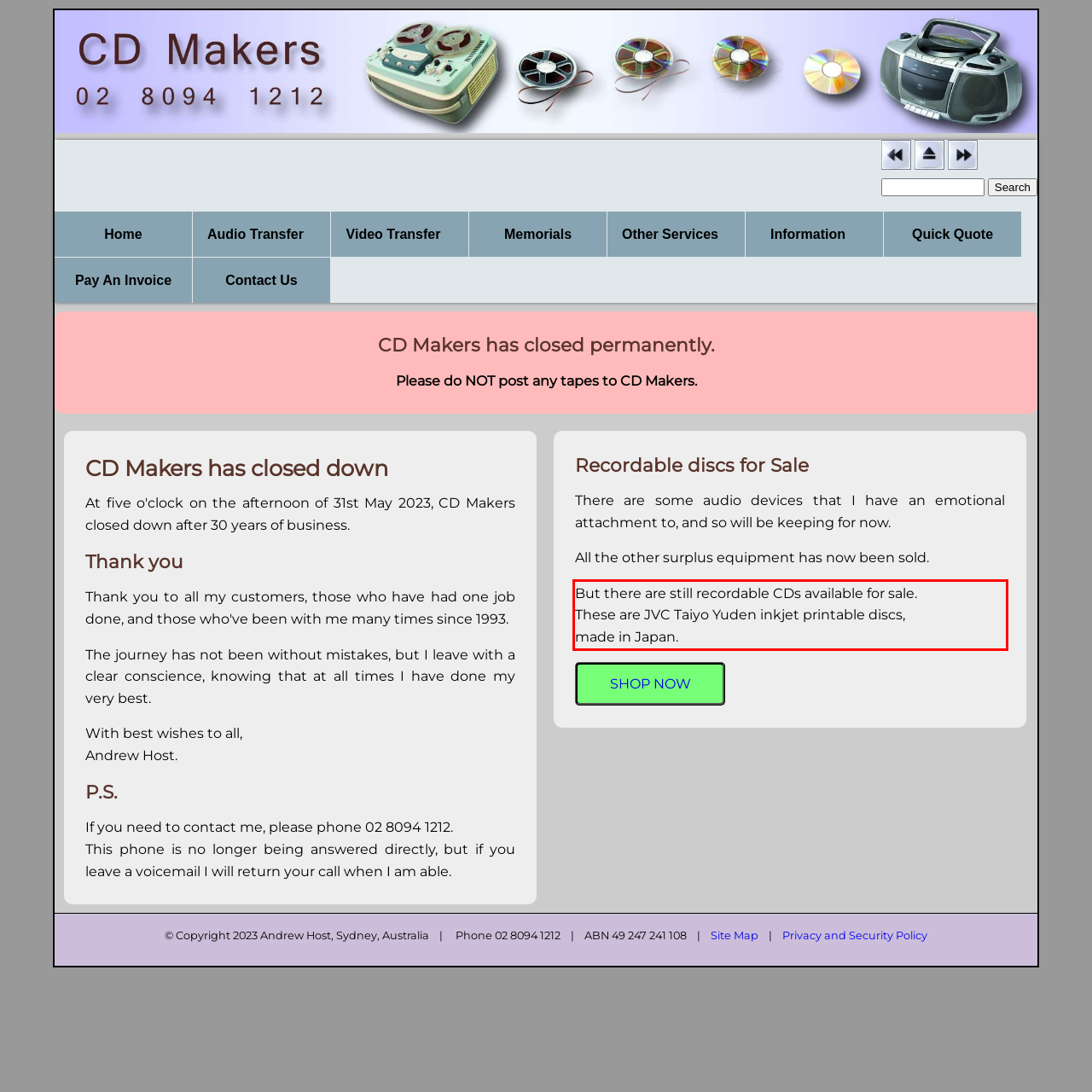Please analyze the screenshot of a webpage and extract the text content within the red bounding box using OCR.

But there are still recordable CDs available for sale. These are JVC Taiyo Yuden inkjet printable discs, made in Japan.